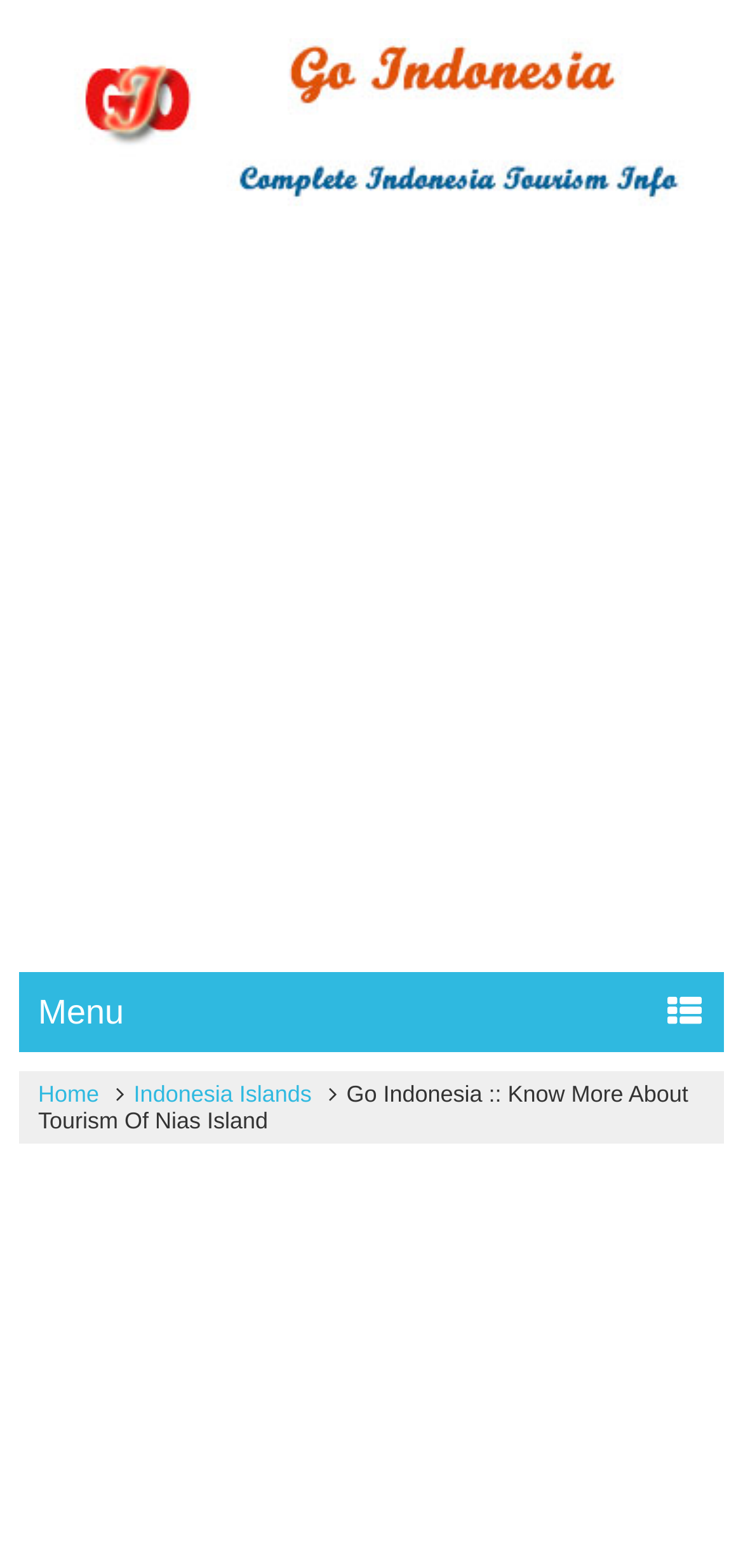Refer to the screenshot and answer the following question in detail:
What is the position of the menu section?

By comparing the y1 and y2 coordinates of the menu section with other elements, we can determine that the menu section is located at the bottom left of the webpage.